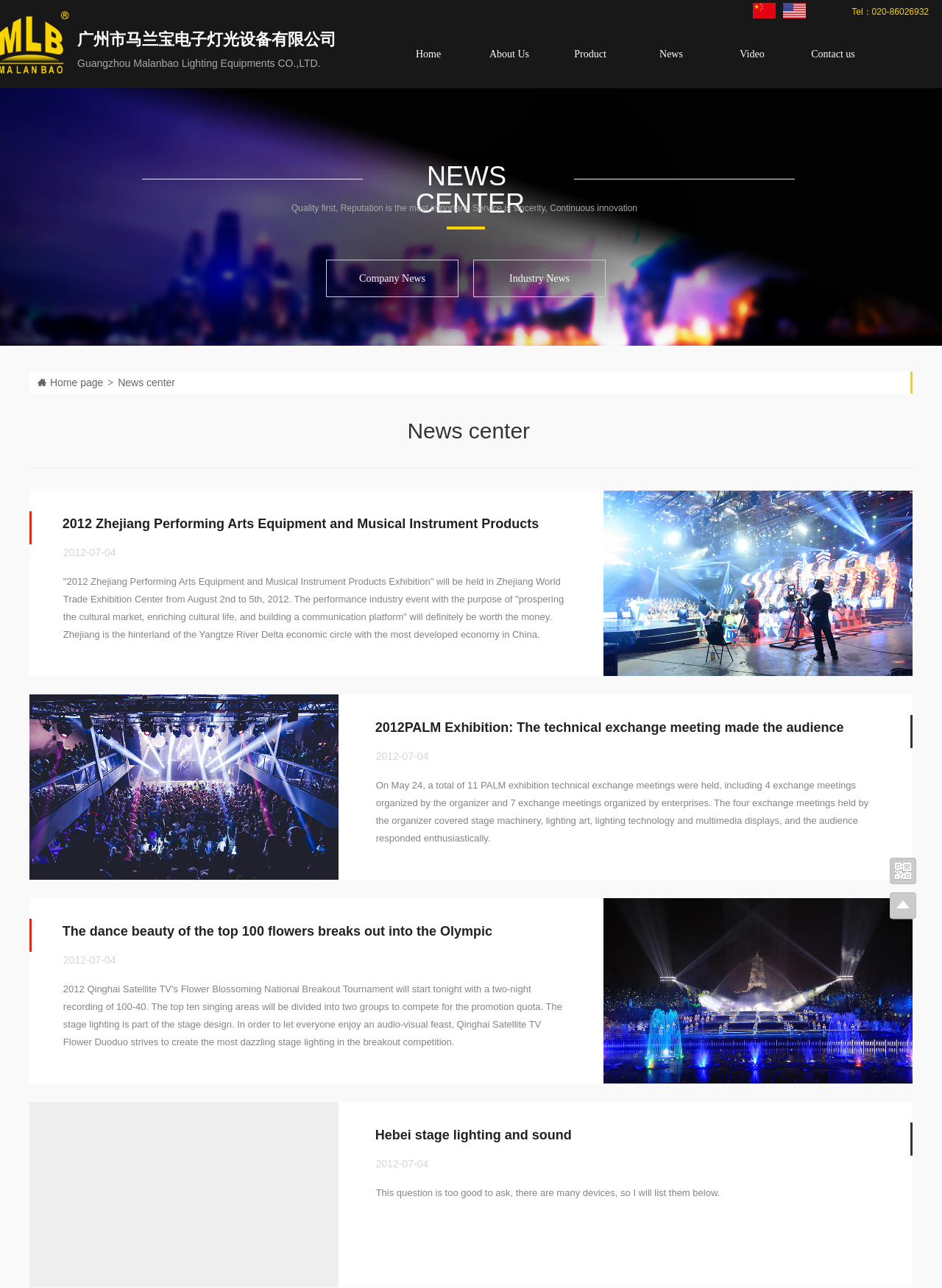Reply to the question below using a single word or brief phrase:
What is the purpose of the 2012 Zhejiang Performing Arts Equipment and Musical Instrument Products Exhibition?

Prospering the cultural market, enriching cultural life, and building a communication platform